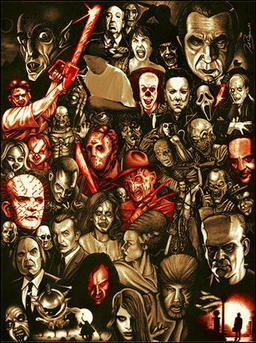Offer an in-depth caption that covers the entire scene depicted in the image.

This striking image serves as a visual homage to the horror genre, featuring a collage of iconic horror movie characters and symbols. The artwork is rich with detail, showcasing figures such as ghoulish monsters, ominous spirits, and sinister villains, all rendered in a dramatic, dark color palette that evokes a sense of dread and intrigue. Prominent imagery includes a character wielding a weapon, surrounded by various disturbing faces and haunting expressions, each contributing to the eerie atmosphere. This captivating illustration encapsulates the essence of horror, making it an ideal complement to the review of "The Amityville Horror" (1979), a classic that explores themes of the supernatural and psychological terror.